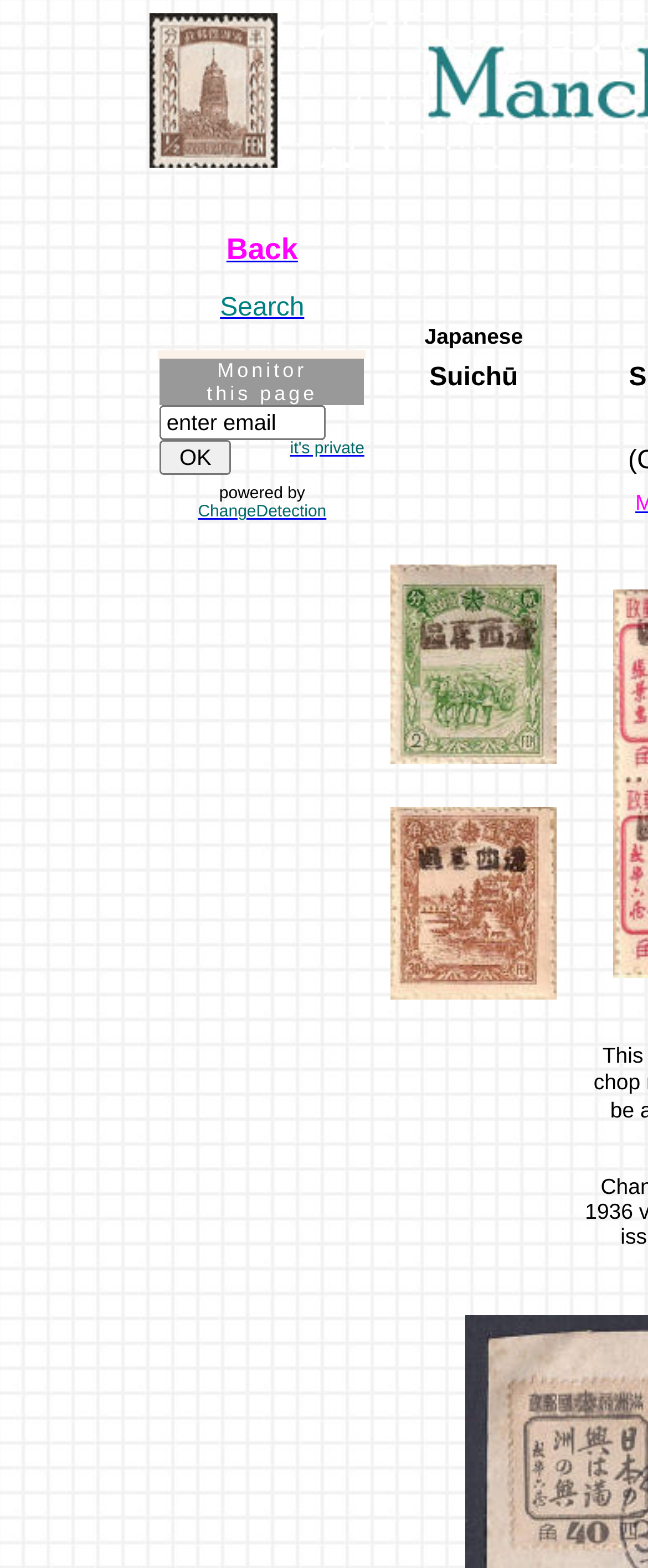Identify the bounding box of the UI component described as: "name="enter" value="OK"".

[0.247, 0.281, 0.356, 0.303]